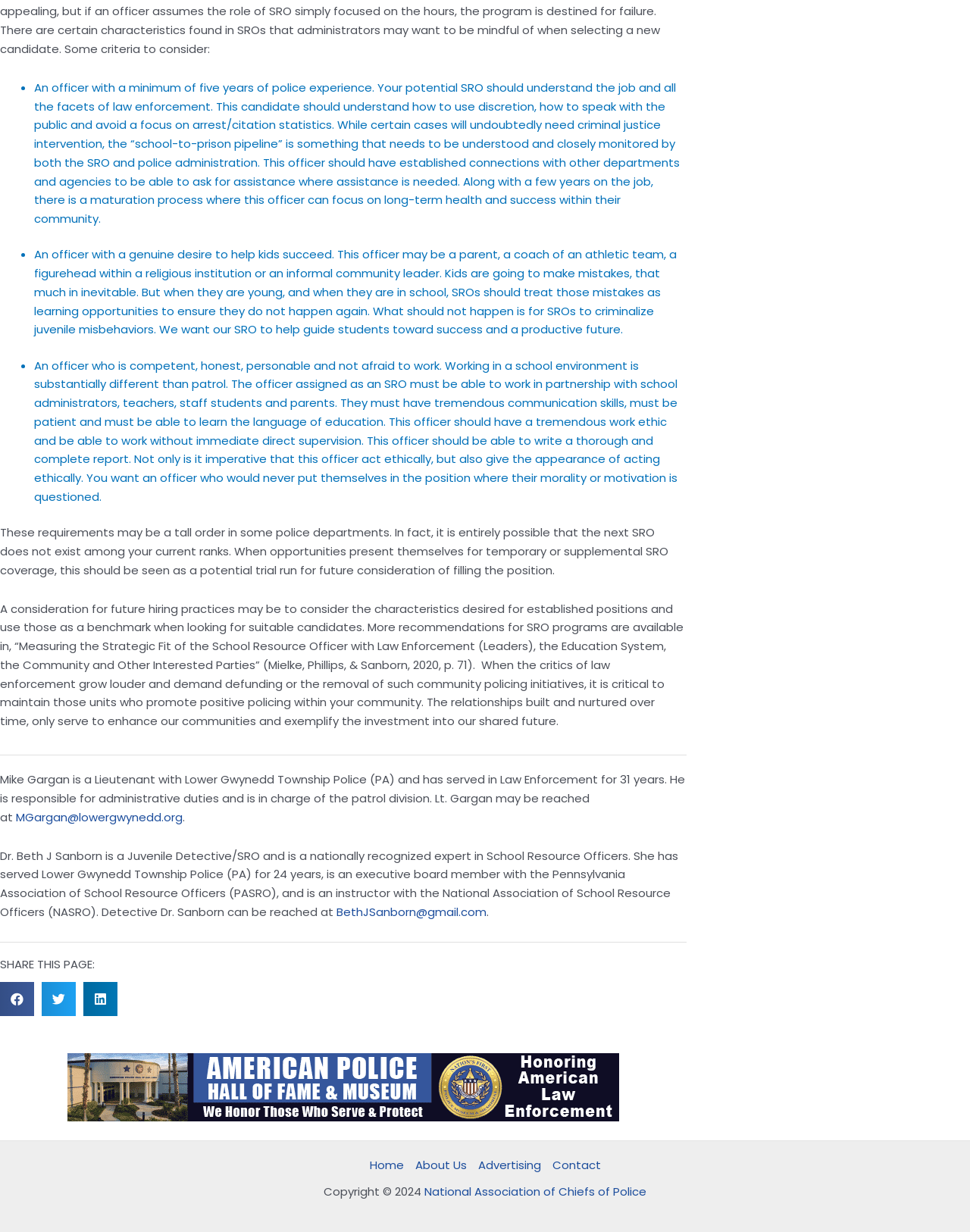Locate the bounding box coordinates for the element described below: "aria-label="Share on facebook"". The coordinates must be four float values between 0 and 1, formatted as [left, top, right, bottom].

[0.0, 0.797, 0.035, 0.825]